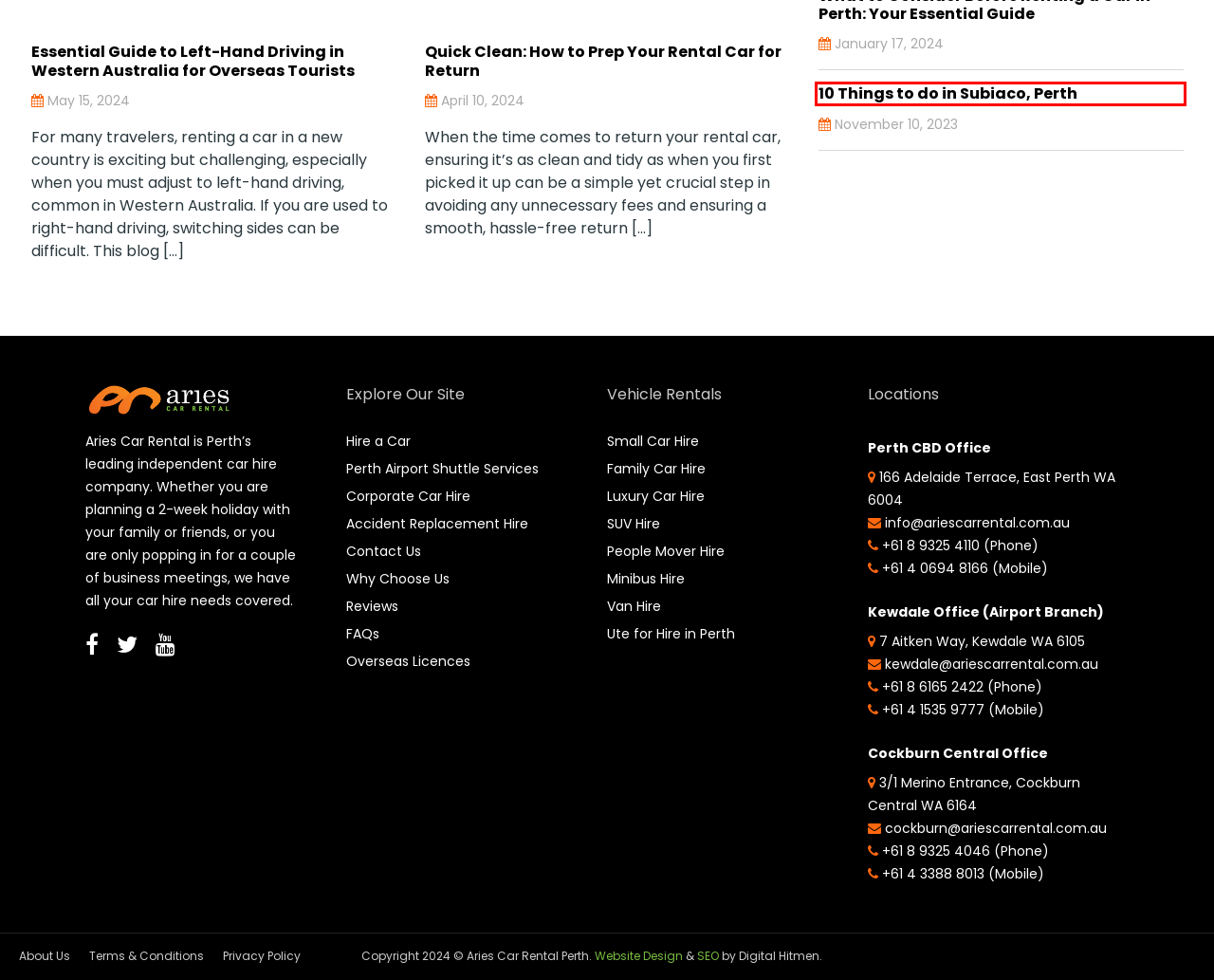You are provided with a screenshot of a webpage containing a red rectangle bounding box. Identify the webpage description that best matches the new webpage after the element in the bounding box is clicked. Here are the potential descriptions:
A. Budget-Friendly Travel: Tips to Save Money While Exploring Perth
B. Van Hire Perth | Van Rentals from $60/Day - Aries Car Rentals
C. Left-Hand Driving Guide for Overseas Travellers in Driving in WA
D. Subiaco, Perth: 10 Must-See Attractions and Activities
E. Quick Clean: How to Prep Your Rental Car for Return - Aries Car Rental
F. Exploring Perth: Deciding Whether to Rent a Car or Not
G. Web Design Agency Perth - Website Design Services
H. Our Privacy Policy - Aries Car Rental

D